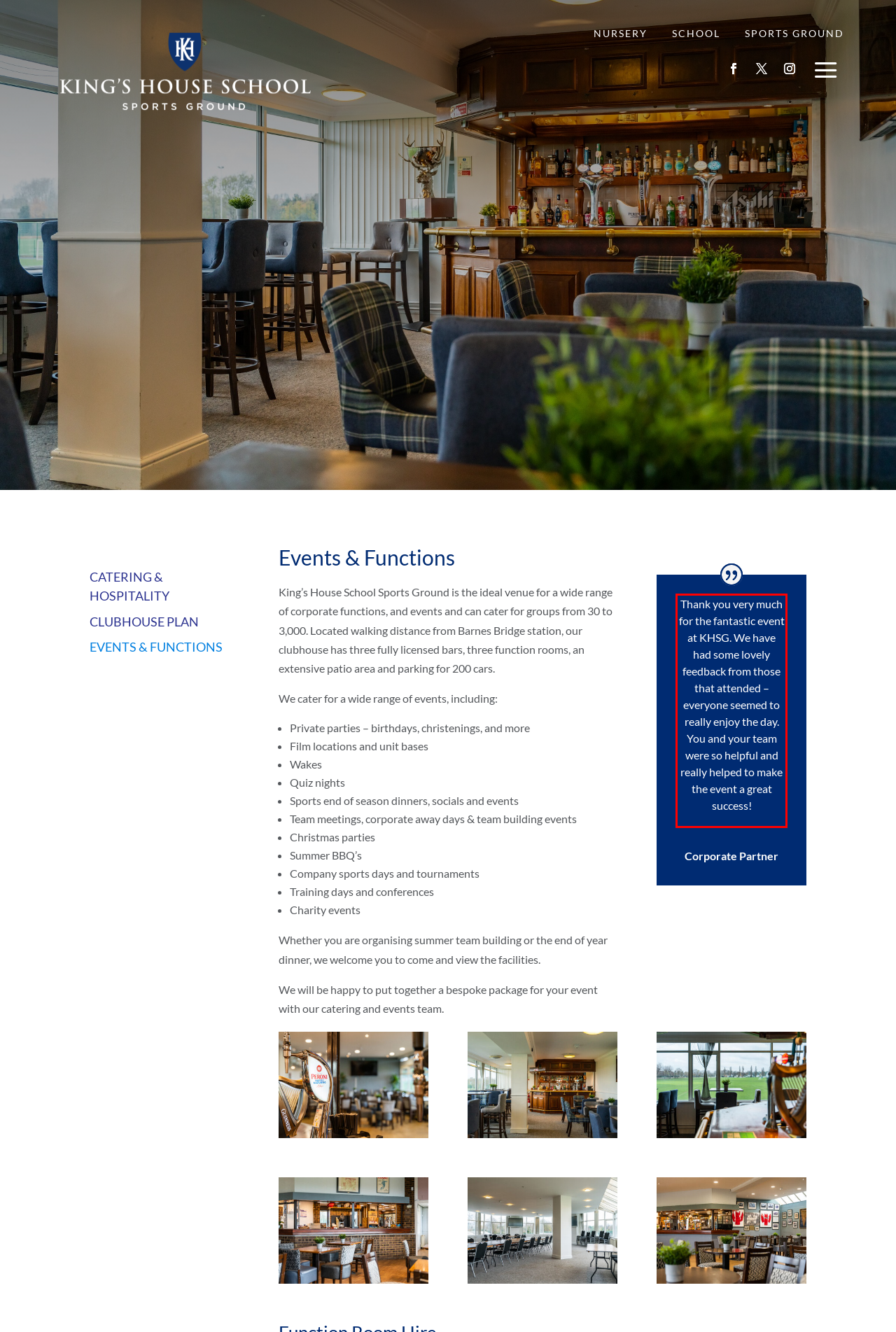Using the webpage screenshot, recognize and capture the text within the red bounding box.

Thank you very much for the fantastic event at KHSG. We have had some lovely feedback from those that attended – everyone seemed to really enjoy the day. You and your team were so helpful and really helped to make the event a great success!